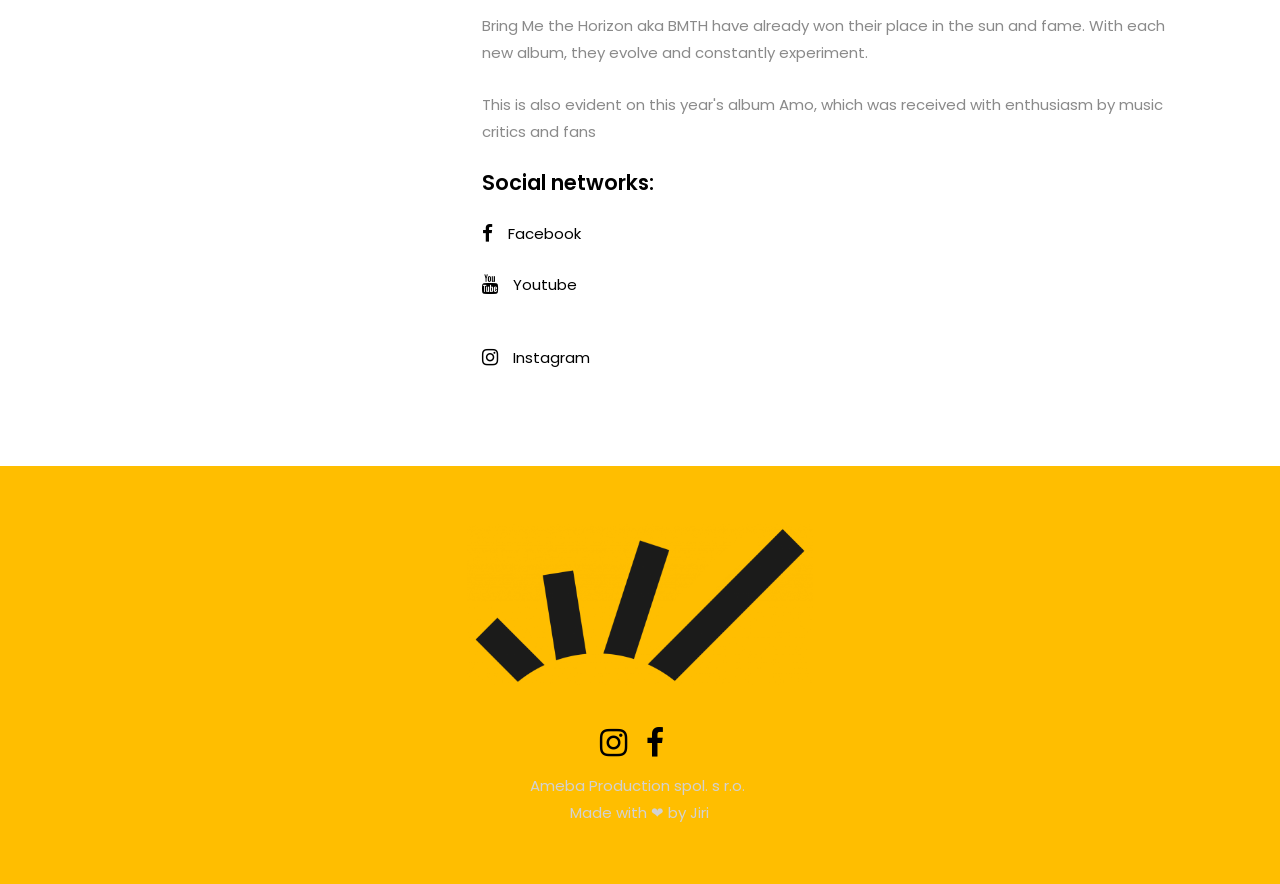Determine the bounding box coordinates of the UI element described below. Use the format (top-left x, top-left y, bottom-right x, bottom-right y) with floating point numbers between 0 and 1: Youtube

[0.376, 0.301, 0.93, 0.38]